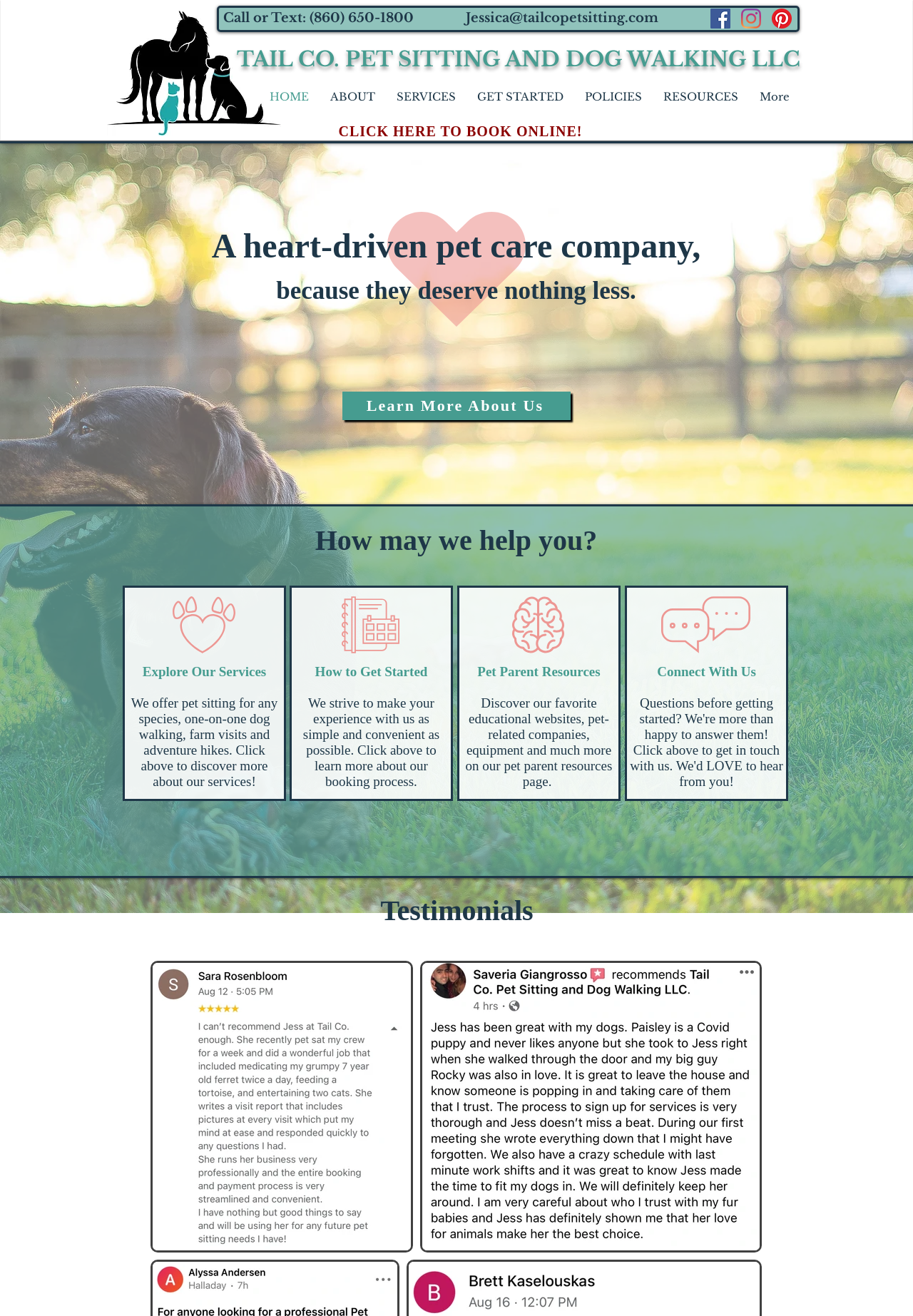Use the information in the screenshot to answer the question comprehensively: What is the company name of the pet sitting and dog walking service?

I found the company name by looking at the logo and the heading at the top of the webpage, which both display the text 'Tail Co. Pet Sitting and Dog Walking LLC'.